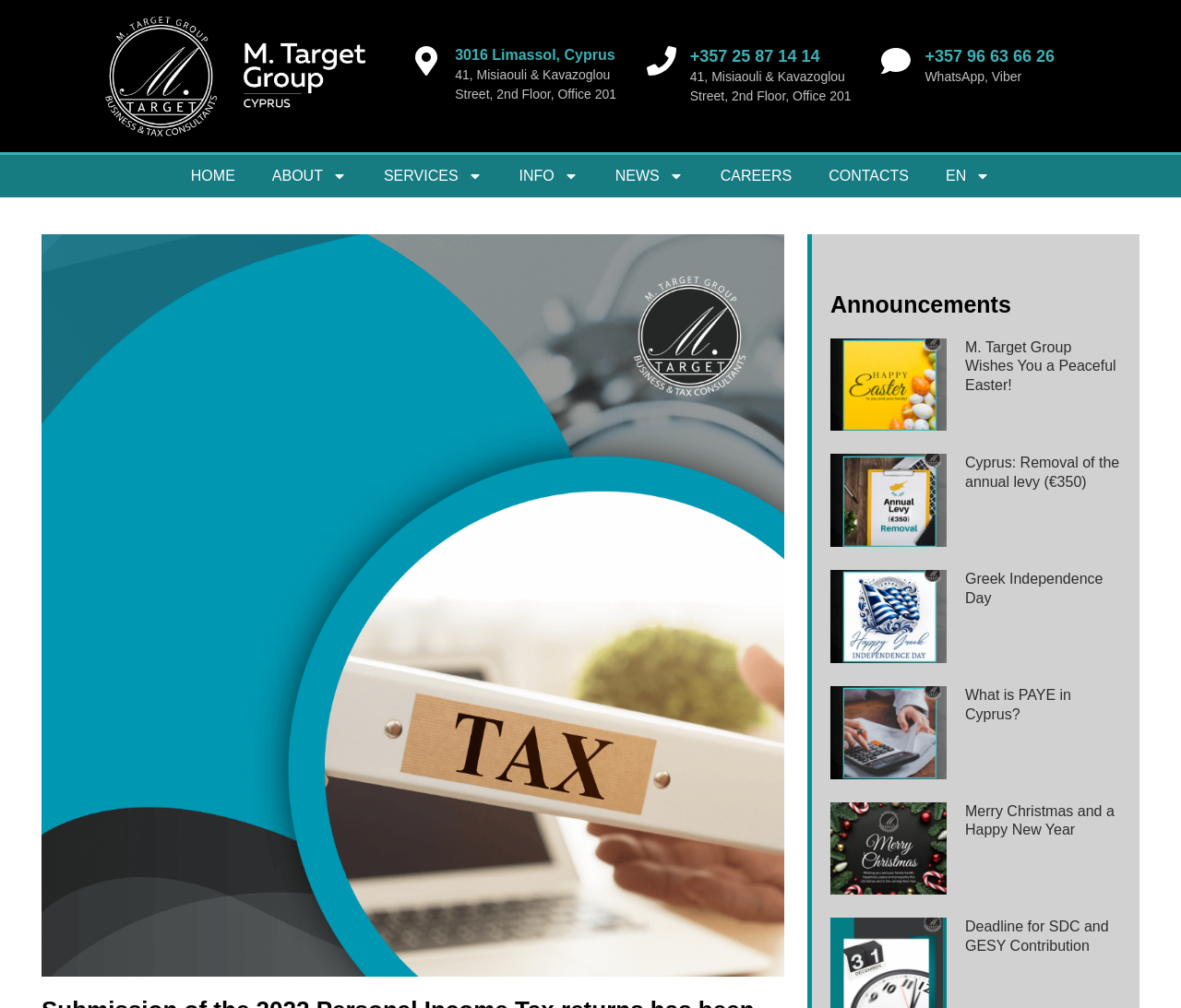Answer the question using only a single word or phrase: 
What is the phone number of M. Target Group?

+357 25 87 14 14